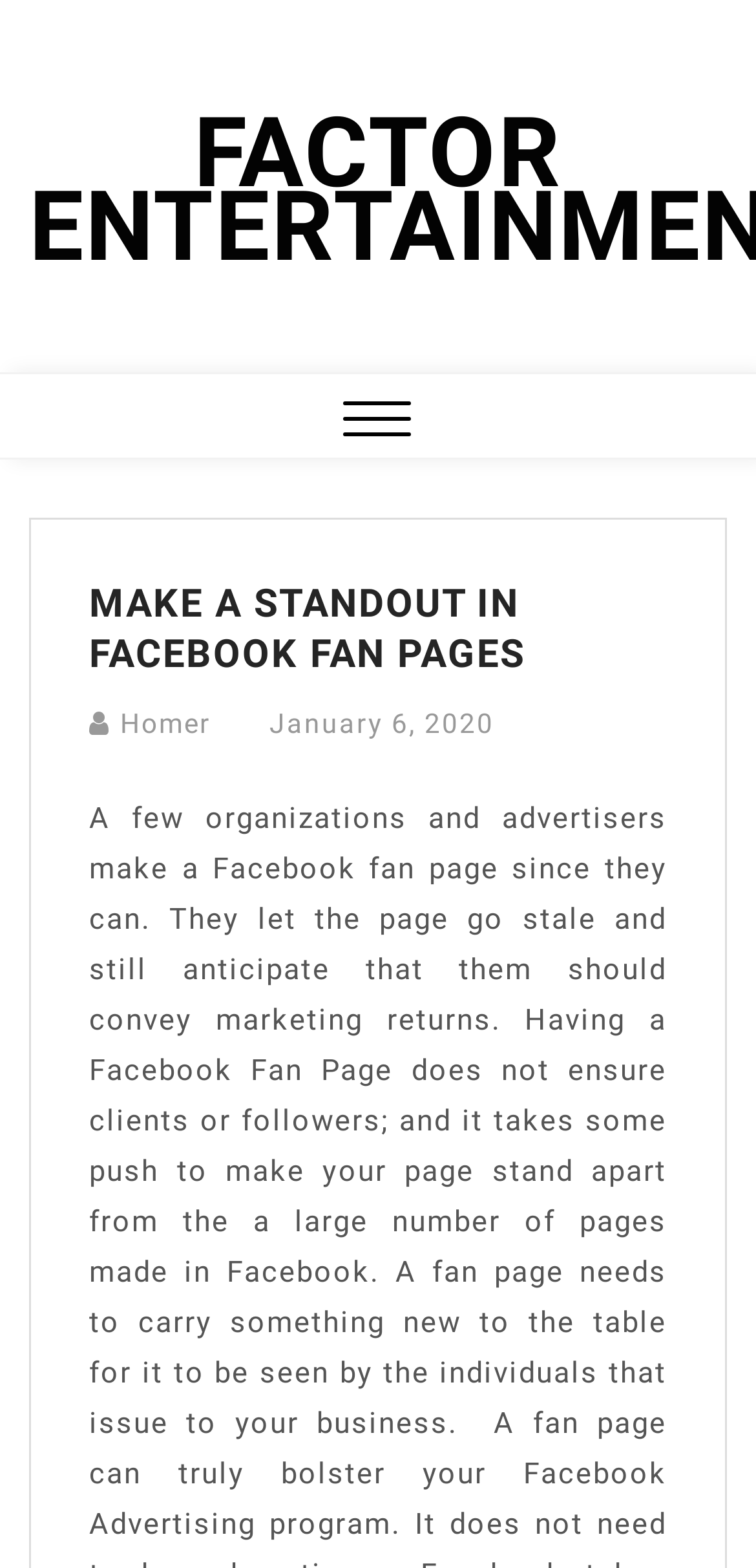What type of element is at the top of the webpage?
From the image, respond using a single word or phrase.

Header